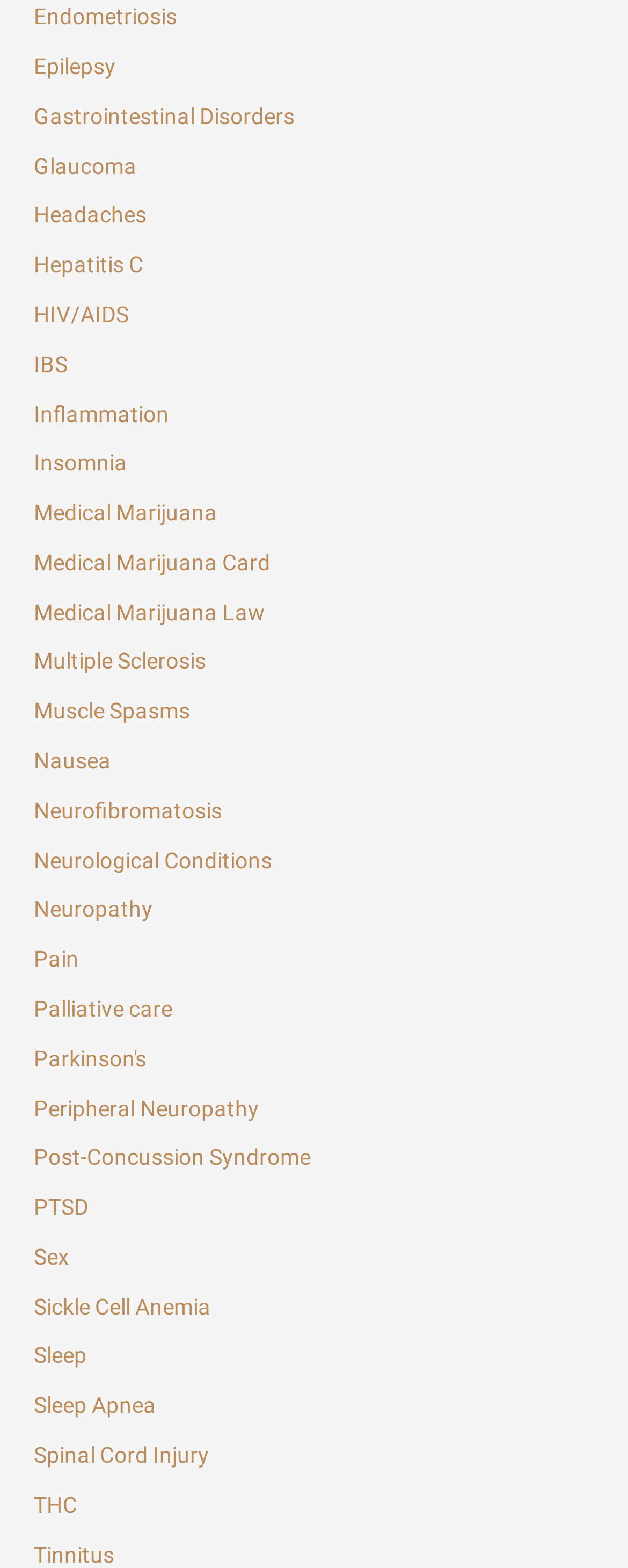Identify the bounding box coordinates for the element you need to click to achieve the following task: "Explore Medical Marijuana". Provide the bounding box coordinates as four float numbers between 0 and 1, in the form [left, top, right, bottom].

[0.054, 0.319, 0.346, 0.335]